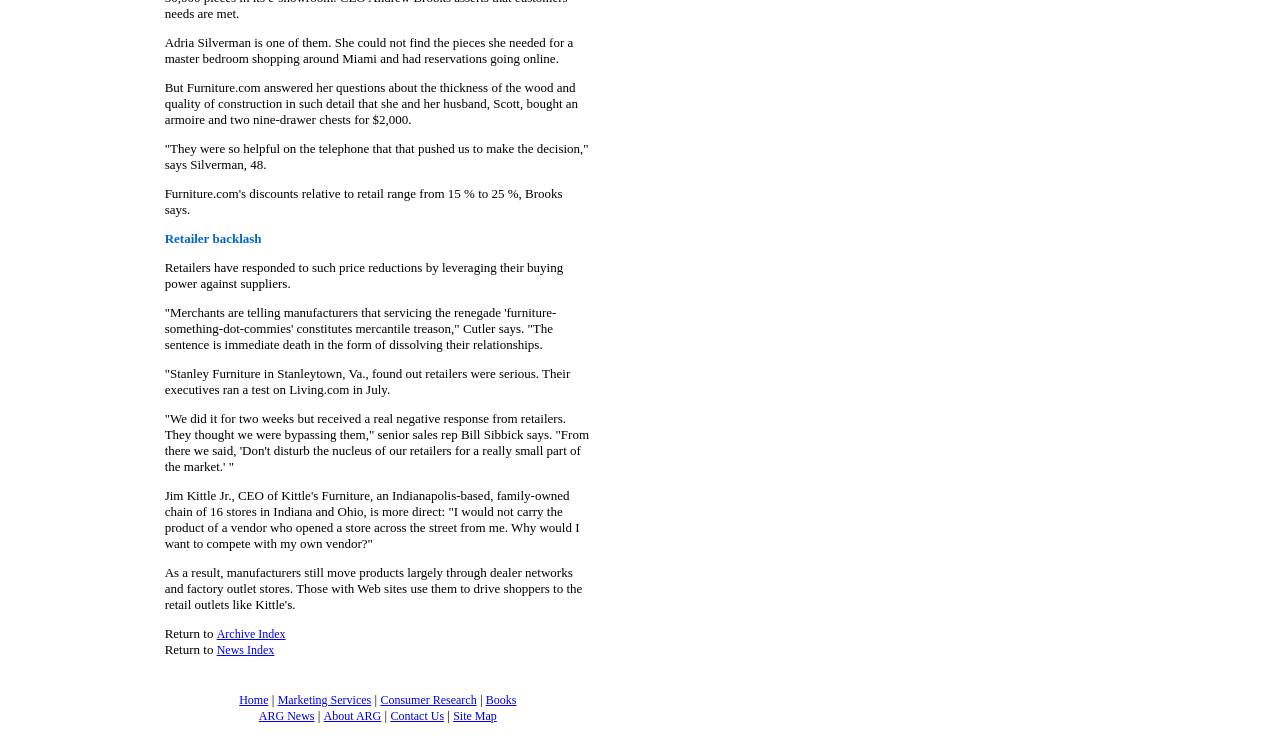Kindly determine the bounding box coordinates for the area that needs to be clicked to execute this instruction: "explore Marketing Services".

[0.217, 0.92, 0.29, 0.939]